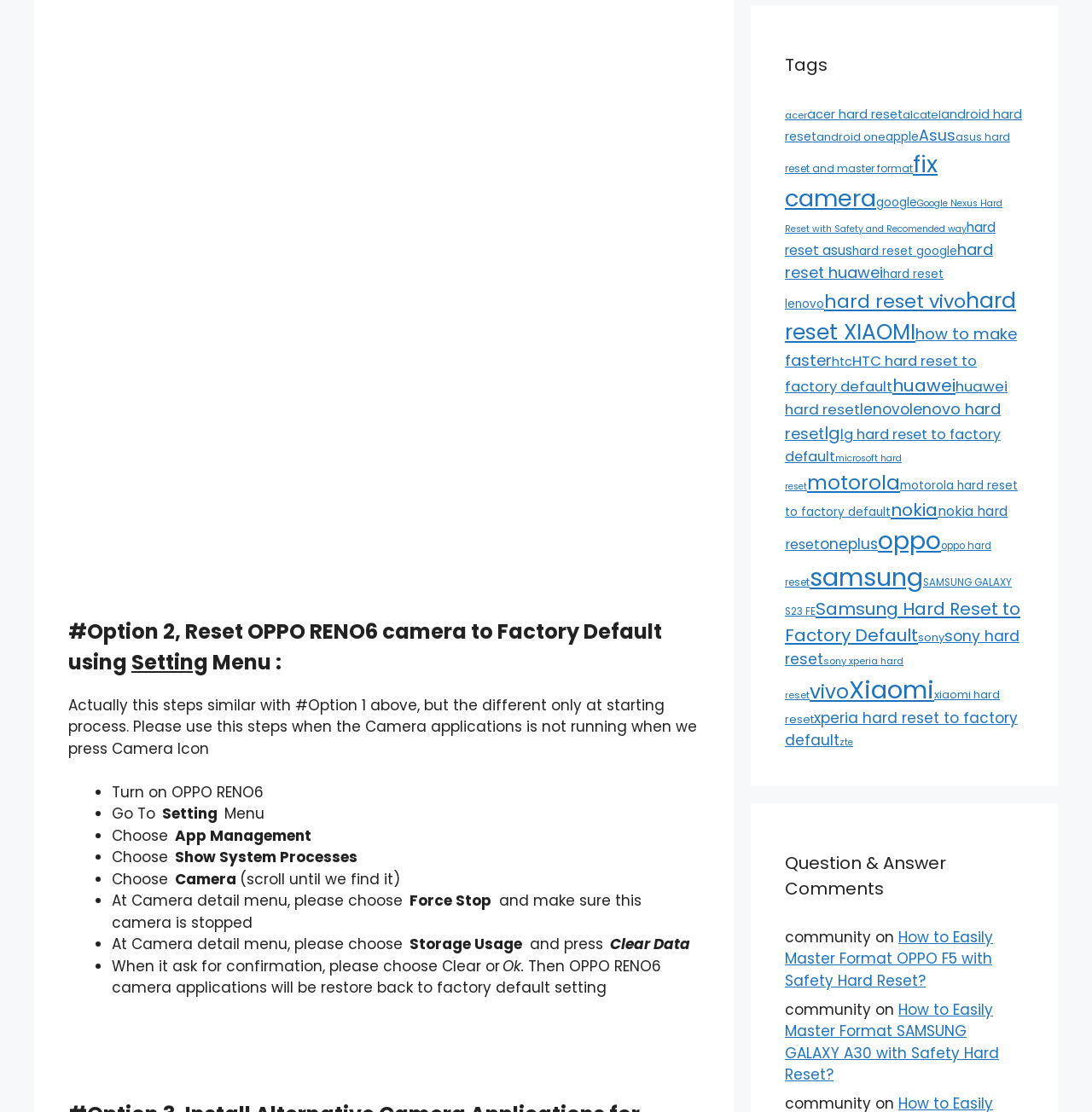Determine the bounding box of the UI component based on this description: "htc". The bounding box coordinates should be four float values between 0 and 1, i.e., [left, top, right, bottom].

[0.762, 0.317, 0.78, 0.333]